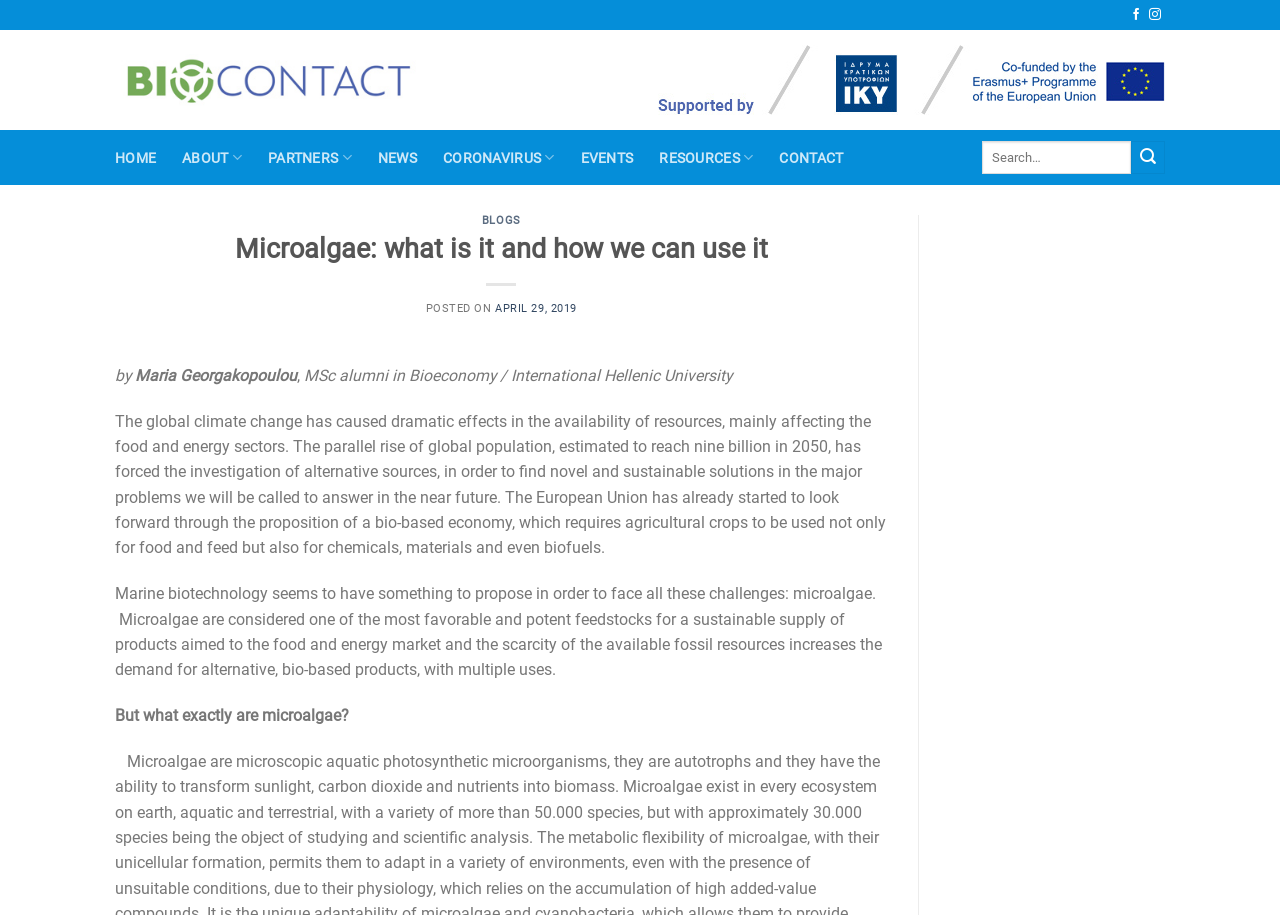Identify the bounding box of the UI element described as follows: "April 29, 2019January 22, 2020". Provide the coordinates as four float numbers in the range of 0 to 1 [left, top, right, bottom].

[0.387, 0.33, 0.451, 0.344]